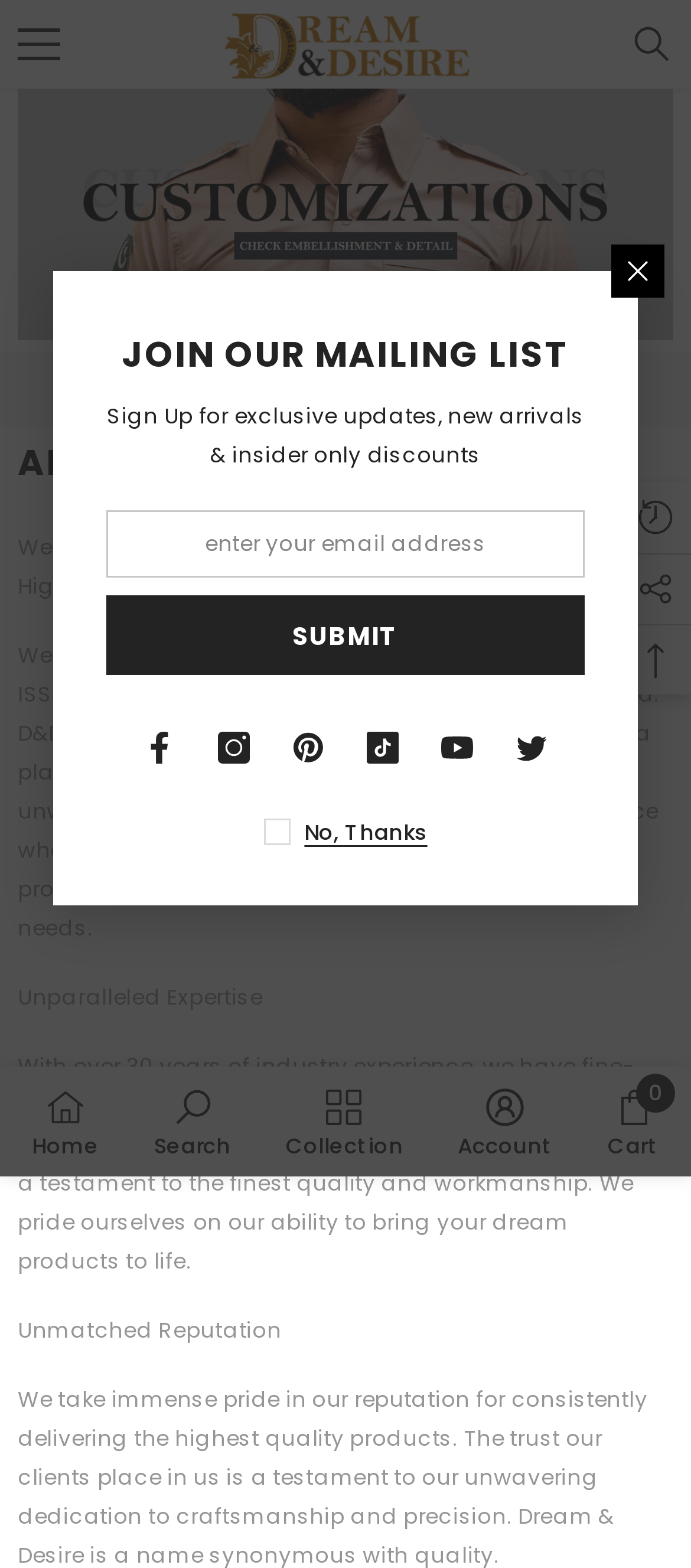Show the bounding box coordinates for the HTML element described as: "name="contact[email]" placeholder="enter your email address"".

[0.154, 0.325, 0.846, 0.368]